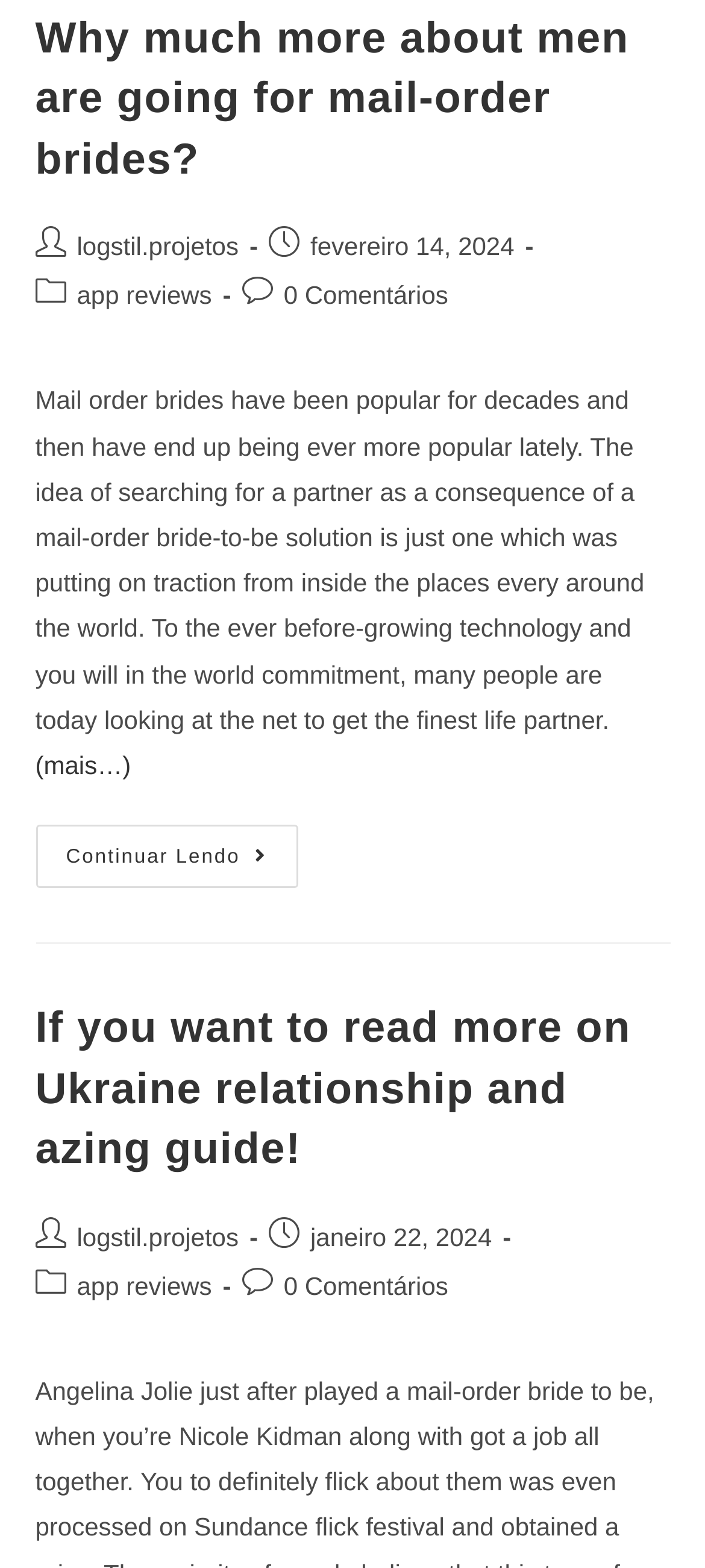Determine the bounding box coordinates of the clickable region to carry out the instruction: "Visit the author's profile".

[0.109, 0.148, 0.338, 0.167]